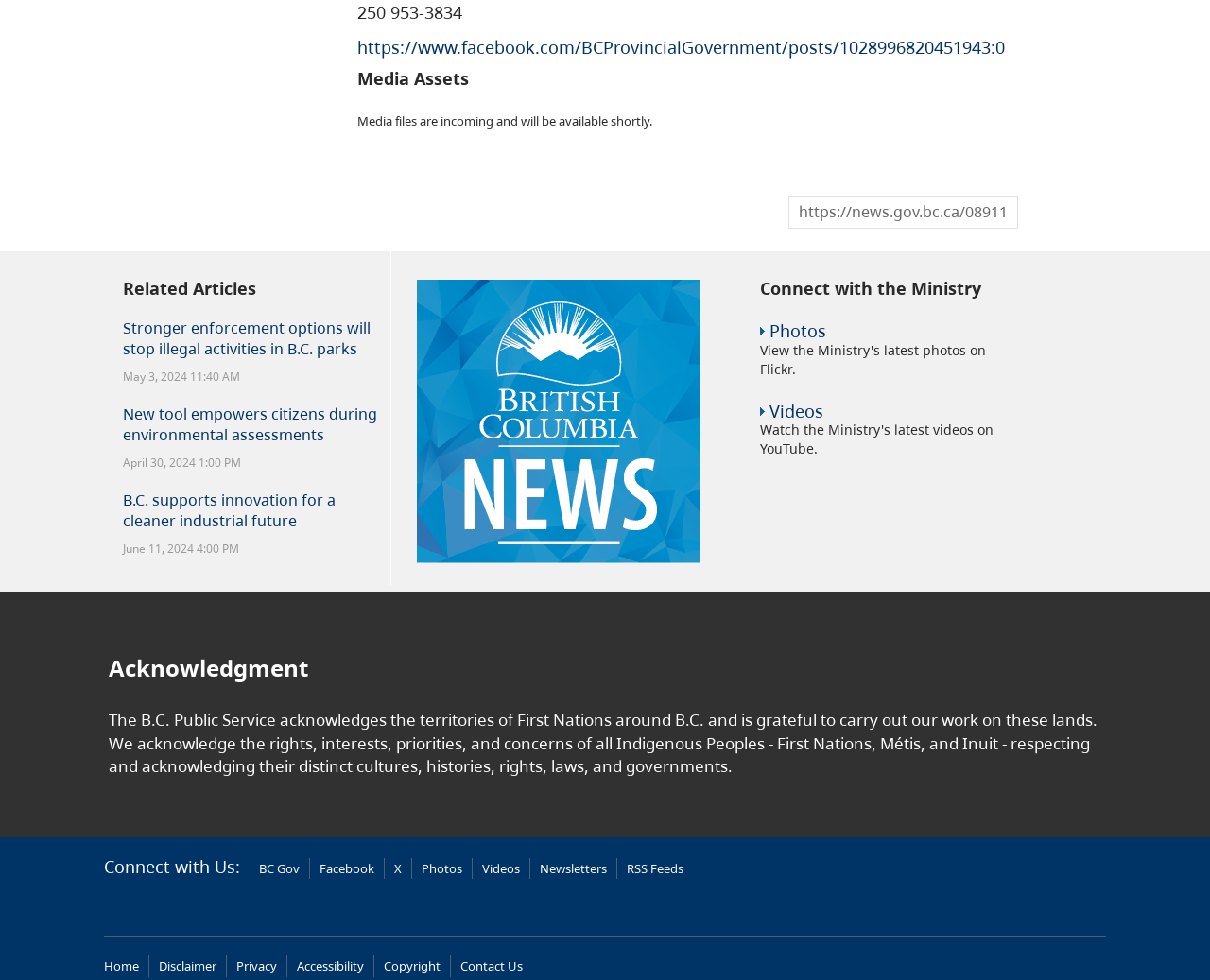Please specify the coordinates of the bounding box for the element that should be clicked to carry out this instruction: "View 'Categories'". The coordinates must be four float numbers between 0 and 1, formatted as [left, top, right, bottom].

None